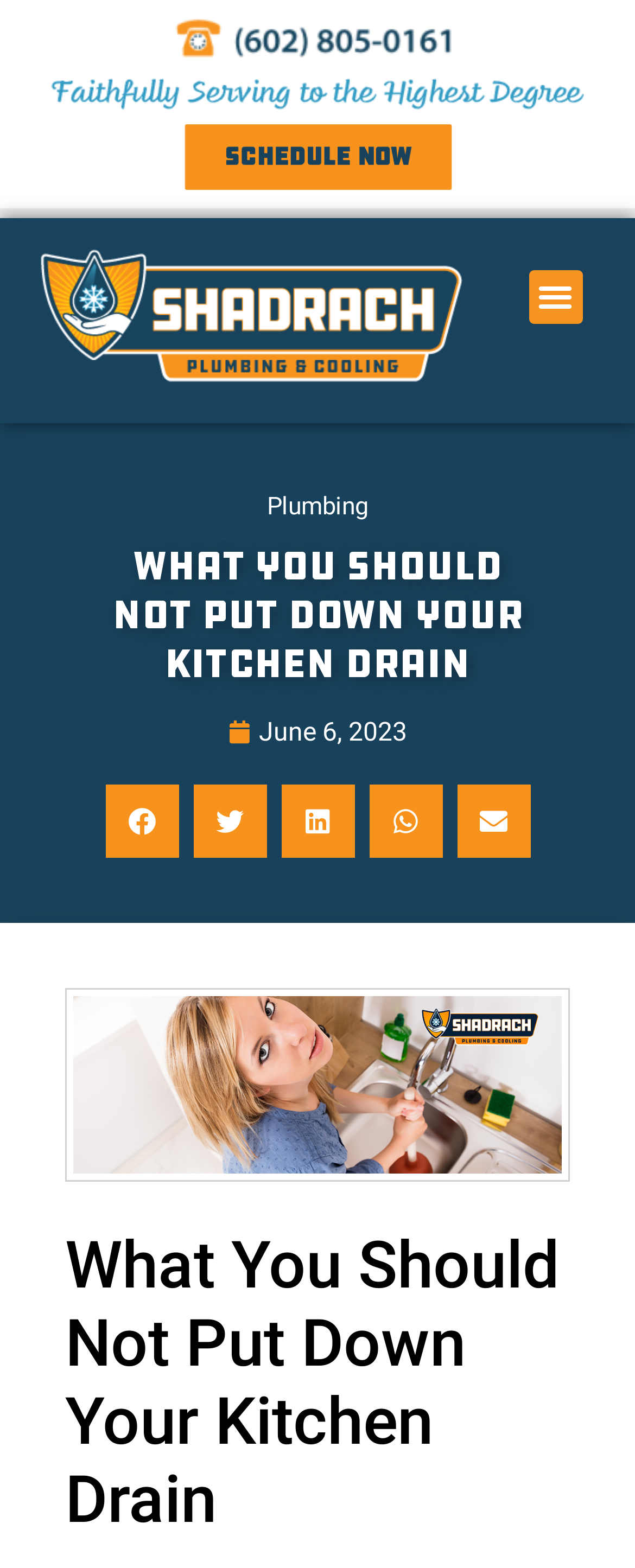Point out the bounding box coordinates of the section to click in order to follow this instruction: "Schedule an appointment now".

[0.282, 0.077, 0.718, 0.123]